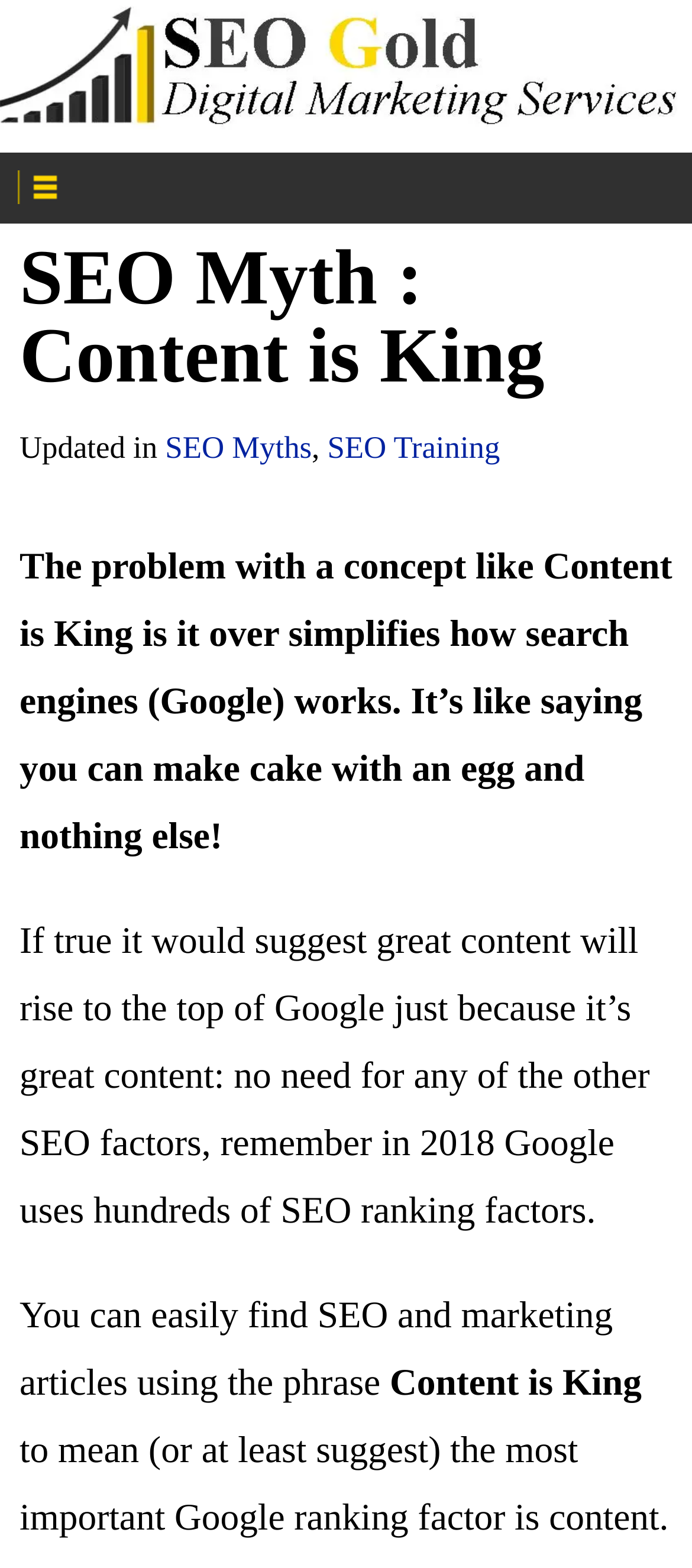Identify and provide the bounding box coordinates of the UI element described: "SEO Training". The coordinates should be formatted as [left, top, right, bottom], with each number being a float between 0 and 1.

[0.473, 0.274, 0.723, 0.297]